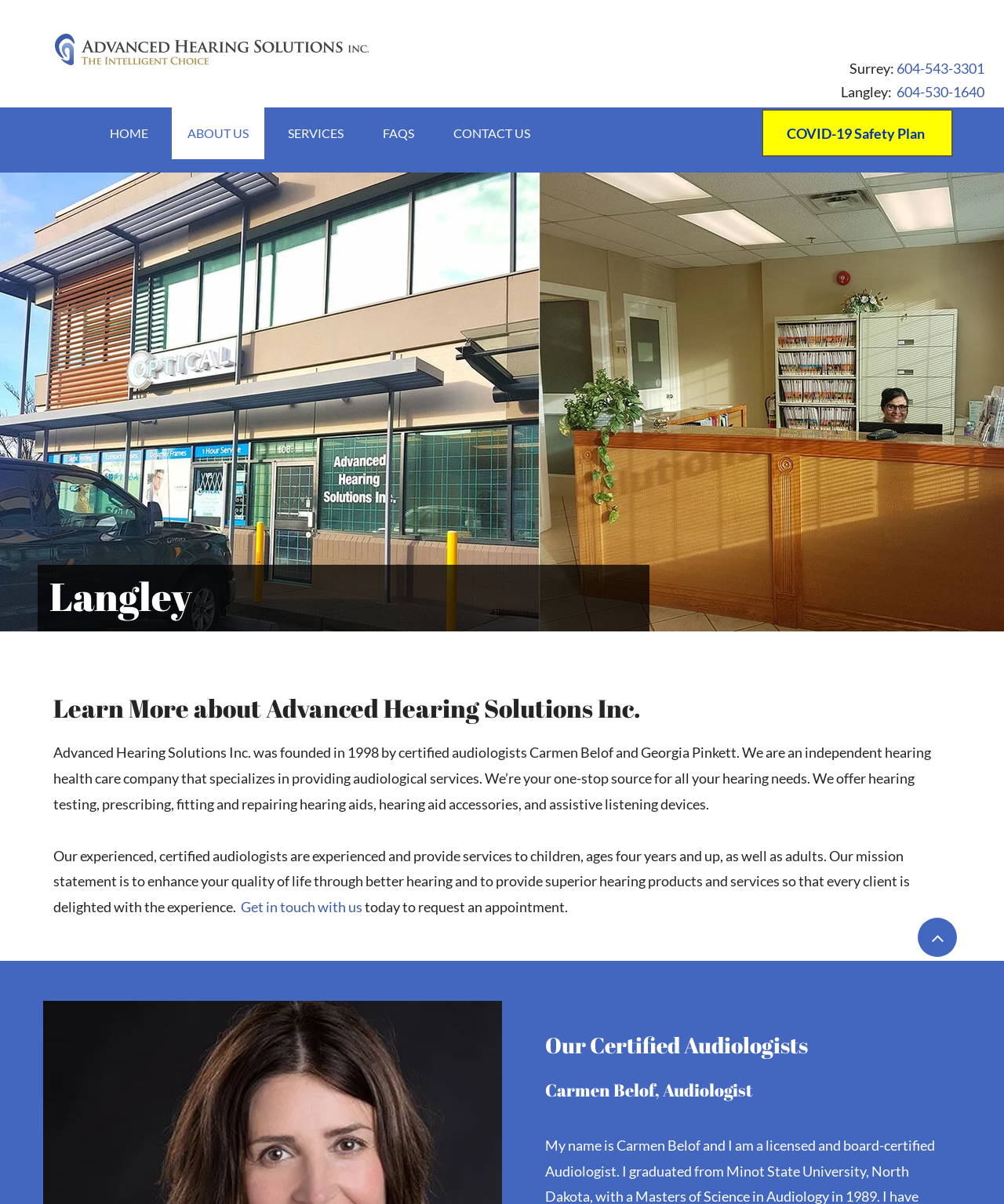Extract the top-level heading from the webpage and provide its text.

Learn More about Advanced Hearing Solutions Inc.